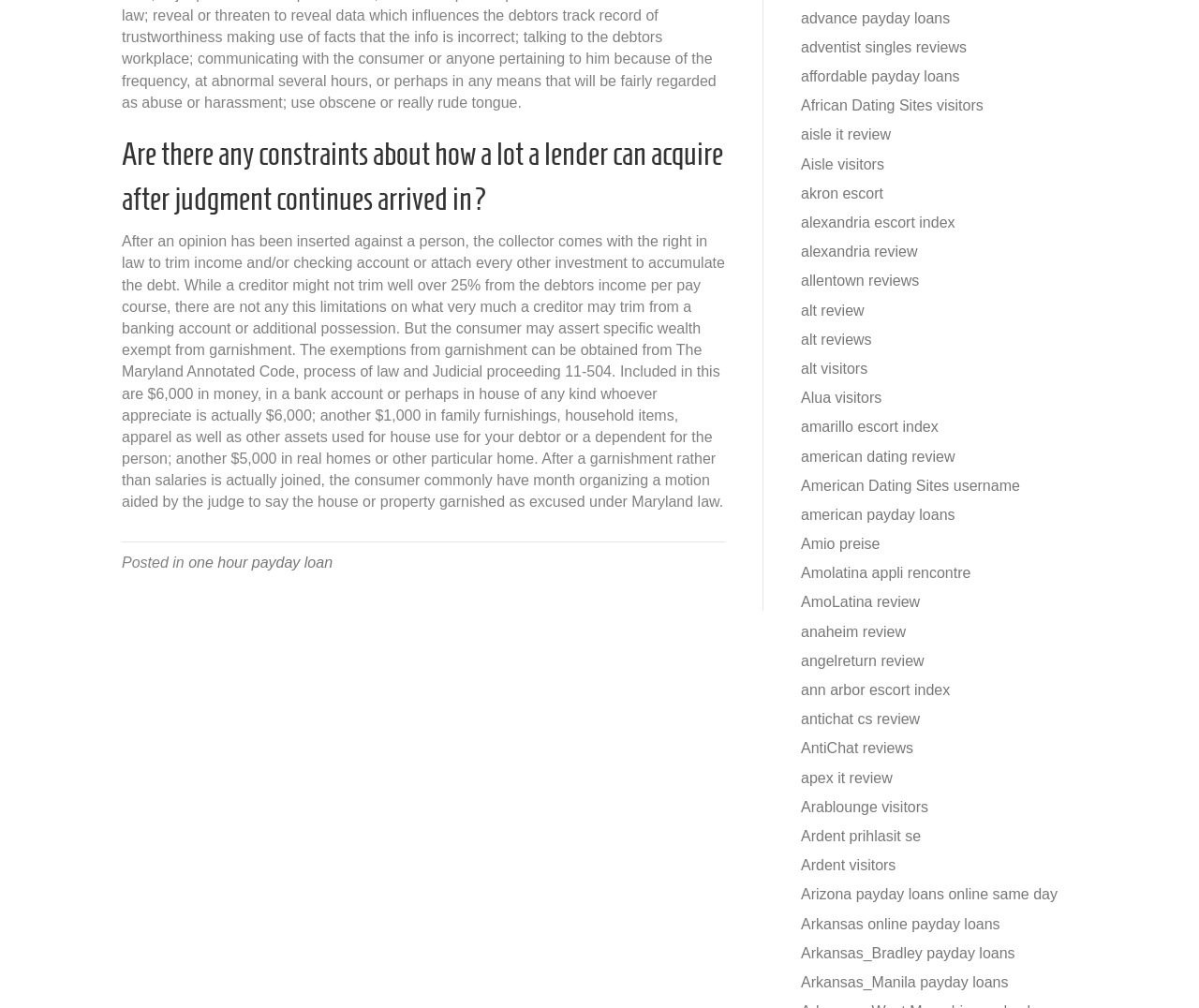Determine the bounding box for the UI element that matches this description: "alexandria review".

[0.668, 0.242, 0.765, 0.258]